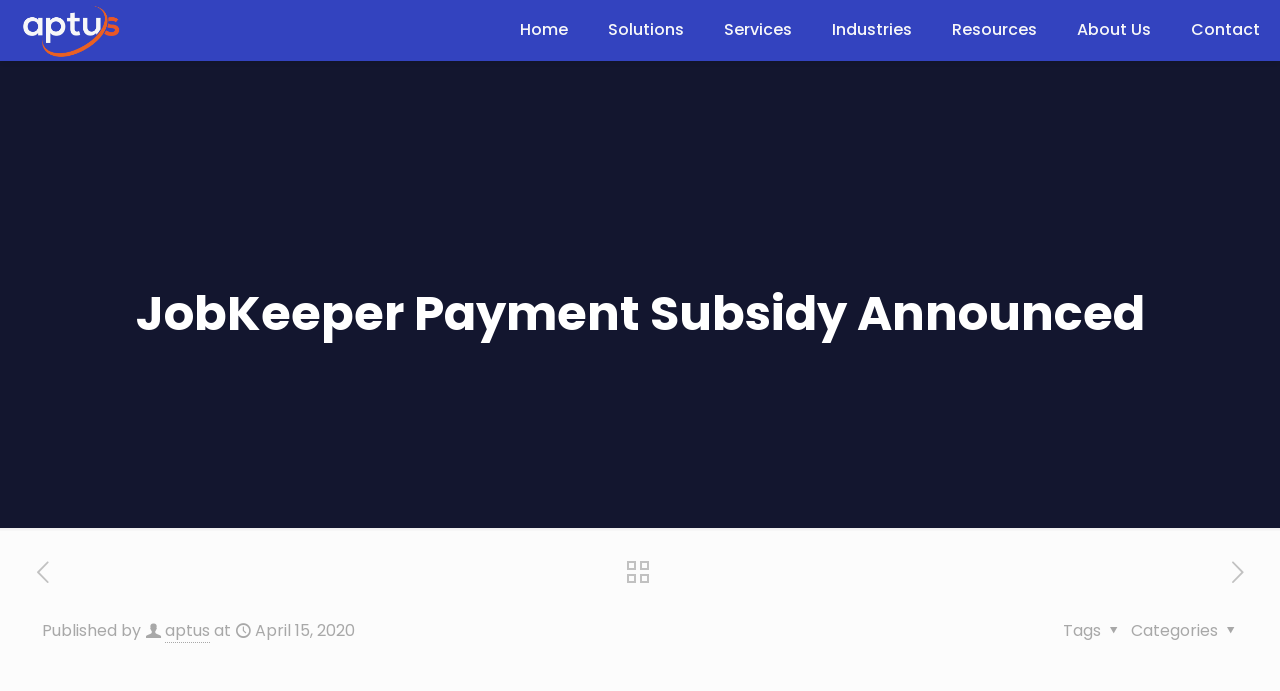Create an elaborate caption that covers all aspects of the webpage.

The webpage is about the JobKeeper payment subsidy, a program introduced by the Federal Government to support employees and businesses. At the top left of the page, there is a logo with a link to the homepage, accompanied by a navigation menu with links to various sections such as Solutions, Services, Industries, Resources, About Us, and Contact.

Below the navigation menu, there is a large heading that reads "JobKeeper Payment Subsidy Announced". This heading is followed by a section with links to previous and next posts, as well as a link to all posts. There is also an image associated with the "all posts" link.

On the right side of the page, there is a section with information about the post, including the author's name, the date of publication (April 15, 2020), and categories and tags related to the post. The main content of the page is likely to be a detailed explanation of the JobKeeper payment subsidy program and its implications for businesses.